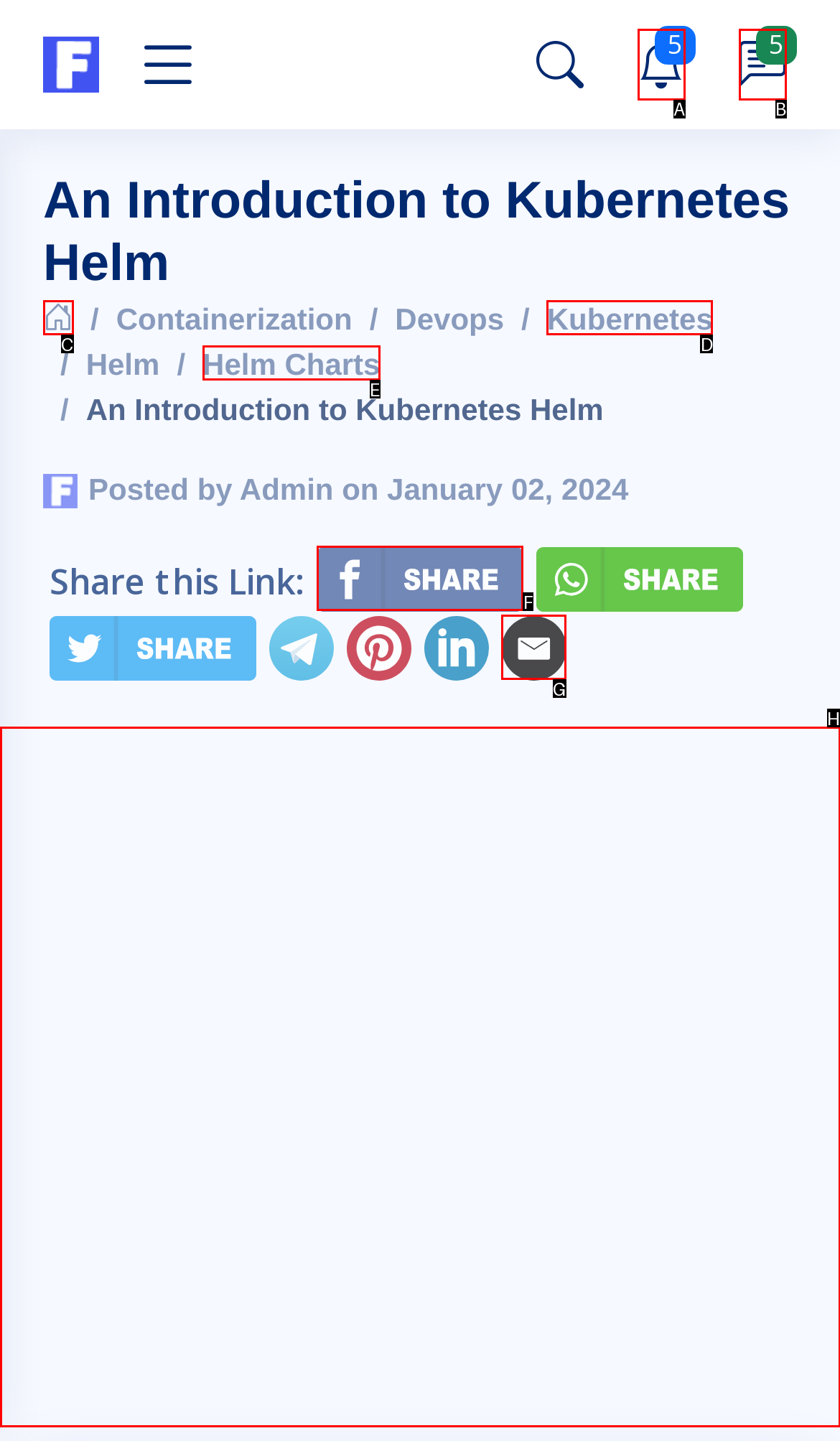Identify the correct choice to execute this task: Share to Facebook
Respond with the letter corresponding to the right option from the available choices.

F